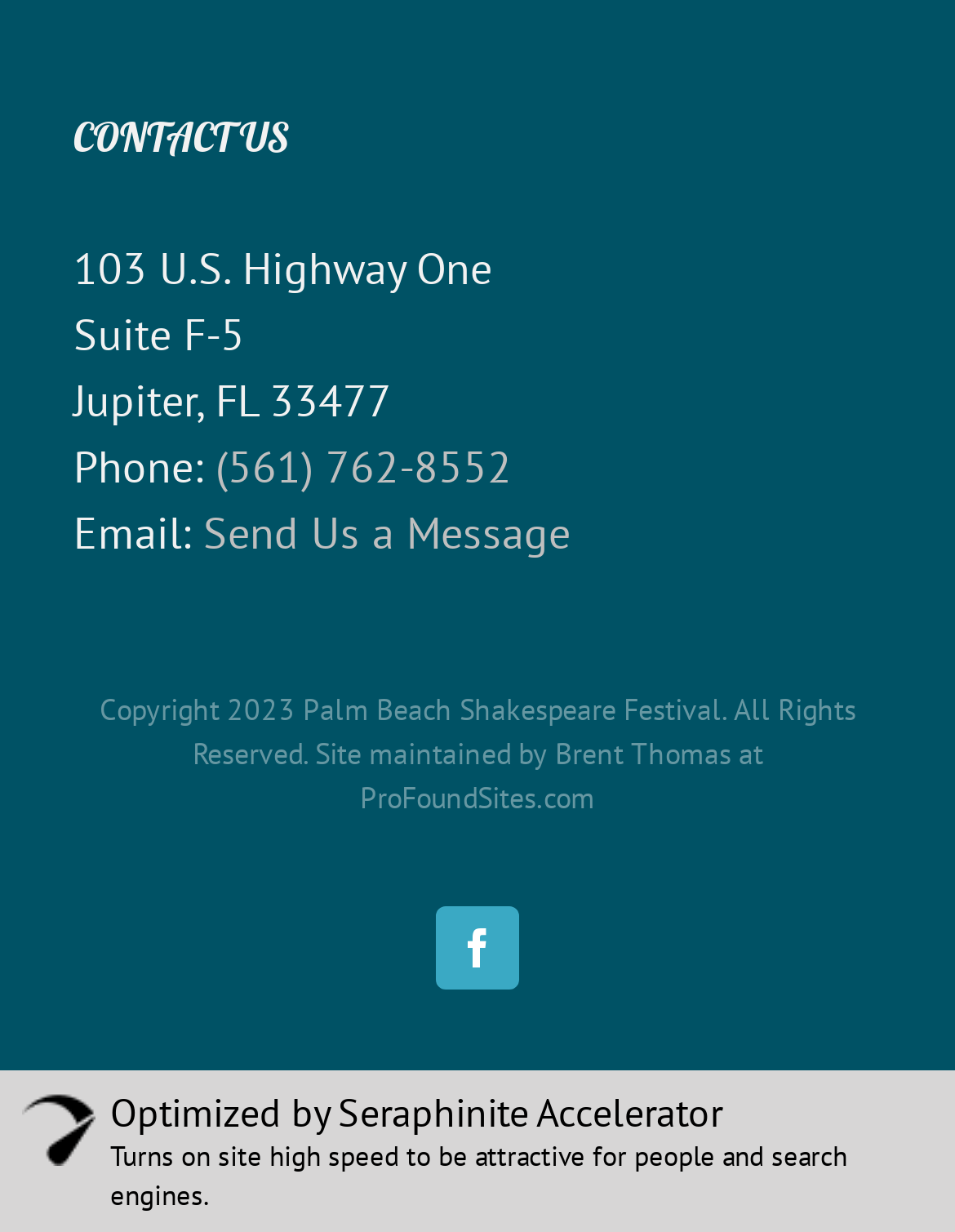Answer the following query with a single word or phrase:
What is the address of the Palm Beach Shakespeare Festival?

103 U.S. Highway One, Suite F-5, Jupiter, FL 33477